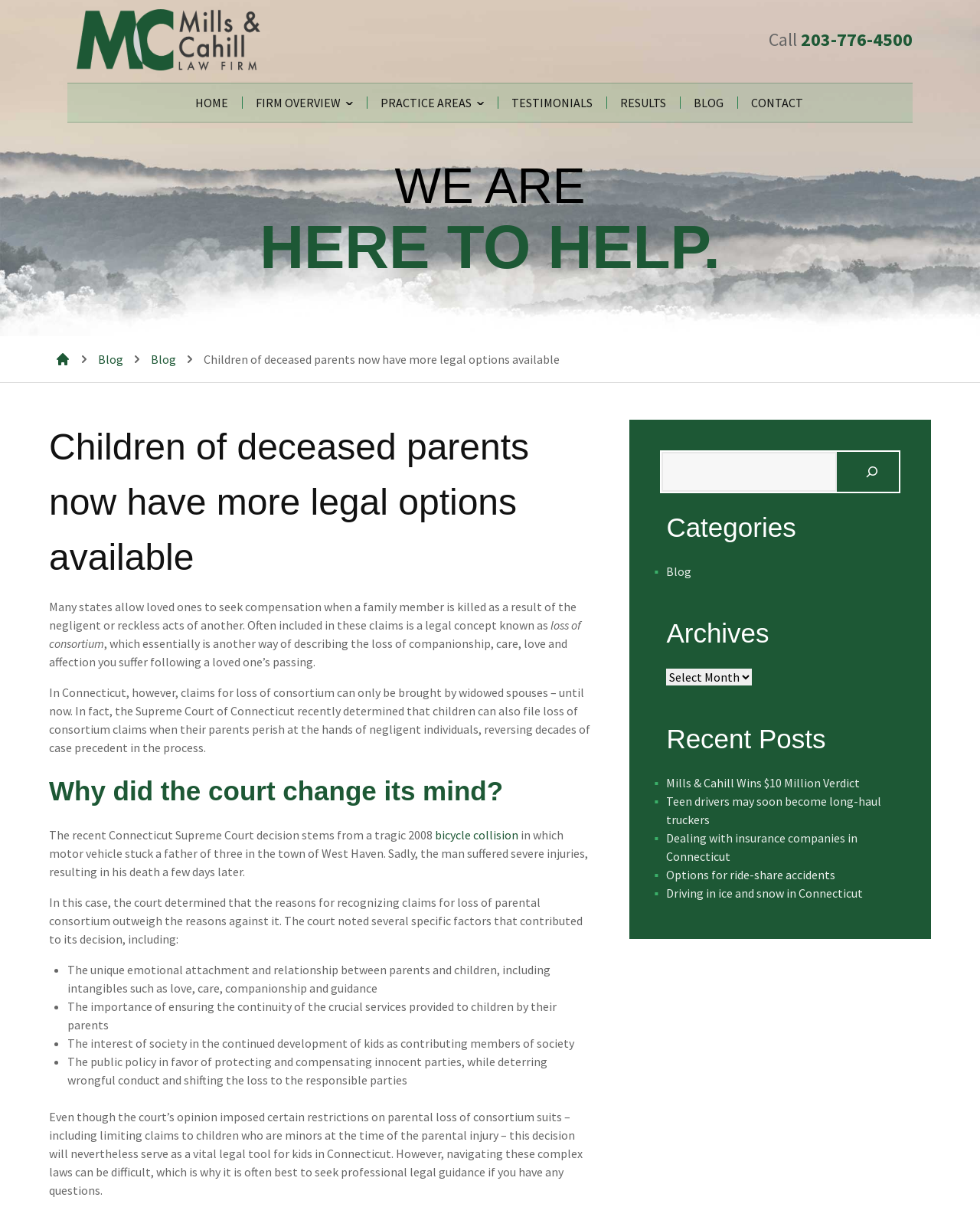Kindly determine the bounding box coordinates for the area that needs to be clicked to execute this instruction: "Read the 'TESTIMONIALS' page".

[0.522, 0.073, 0.605, 0.096]